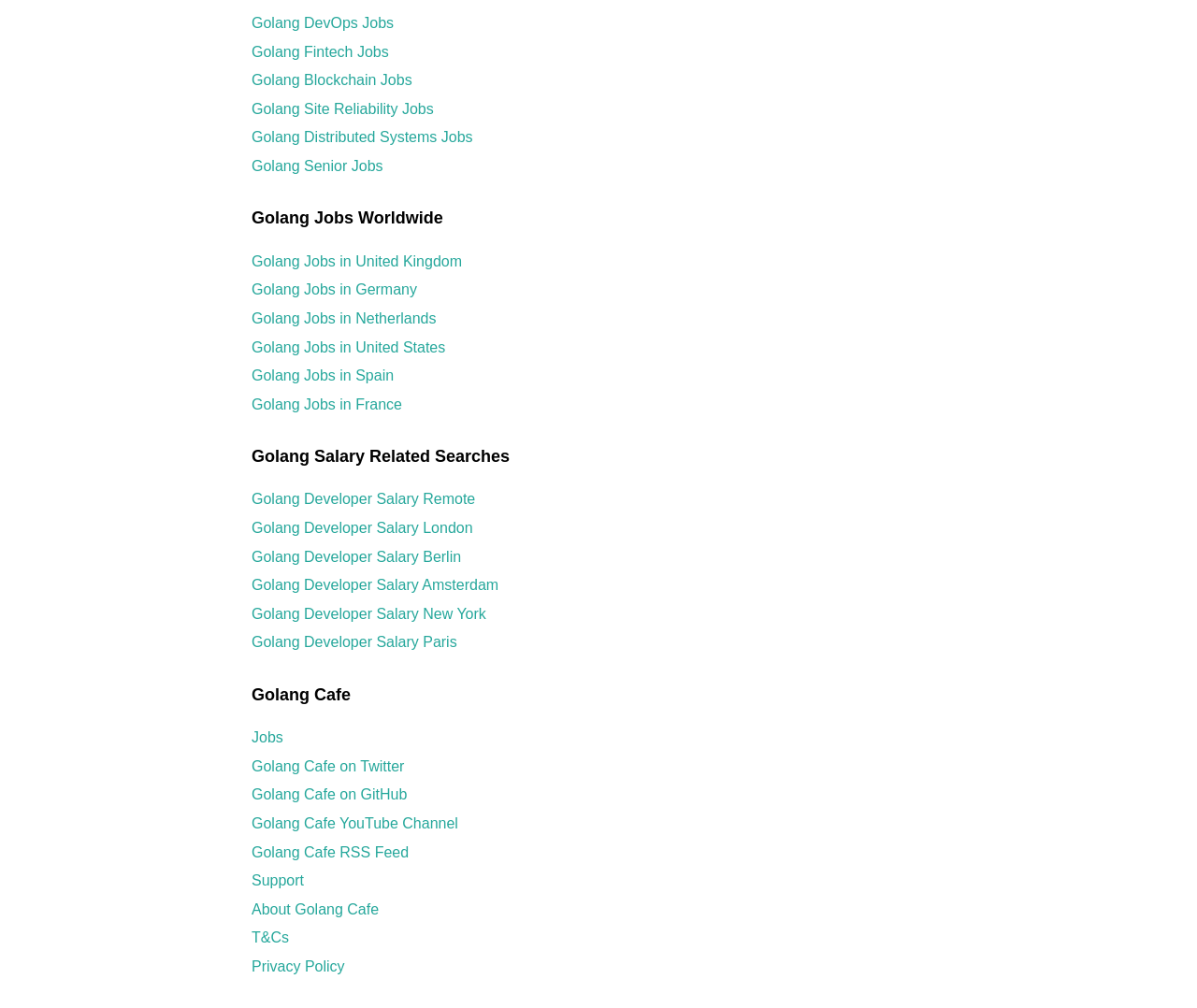What is the 'Support' link for?
Examine the image and give a concise answer in one word or a short phrase.

To provide assistance